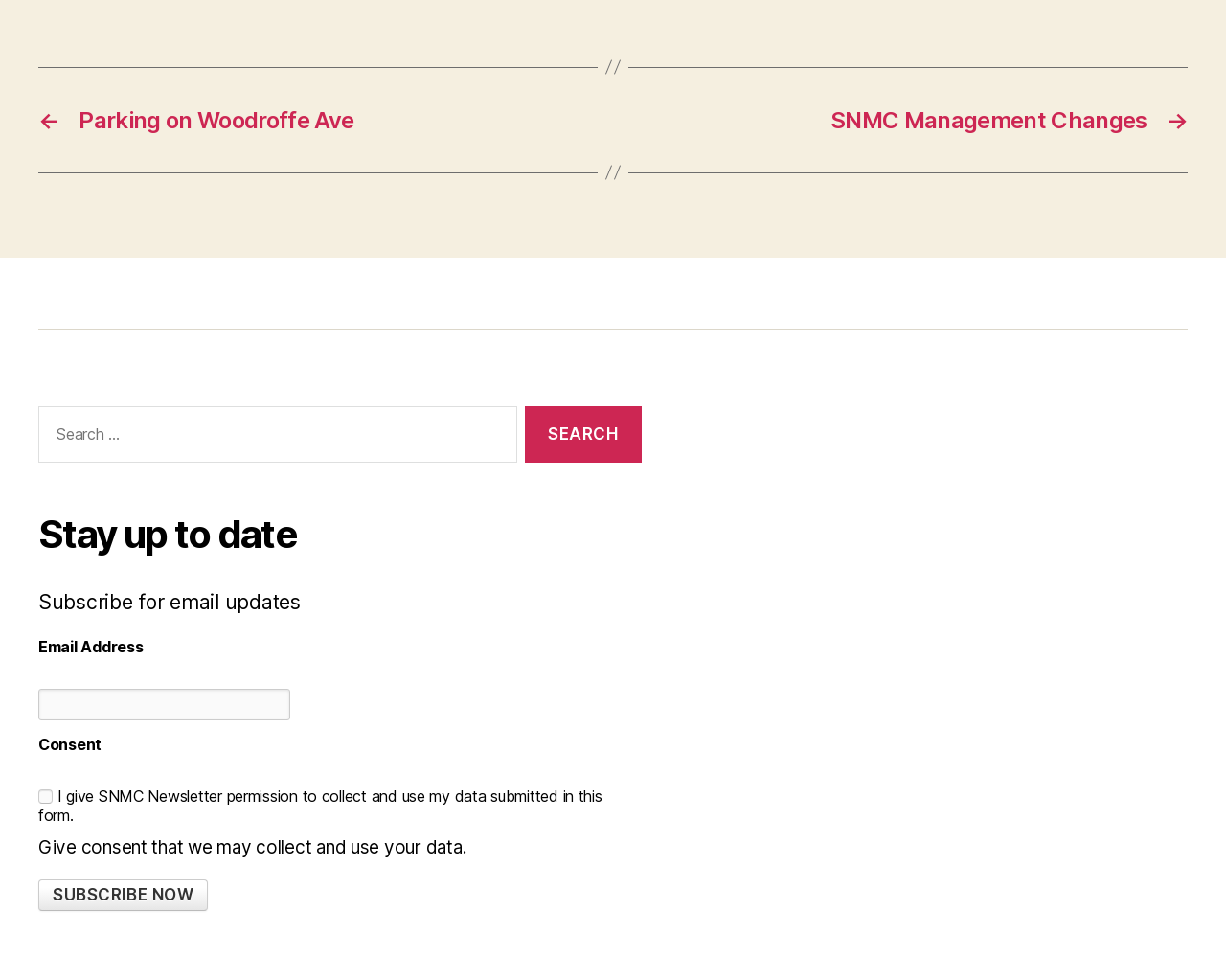Predict the bounding box of the UI element that fits this description: "parent_node: Email Address name="email"".

[0.031, 0.703, 0.237, 0.735]